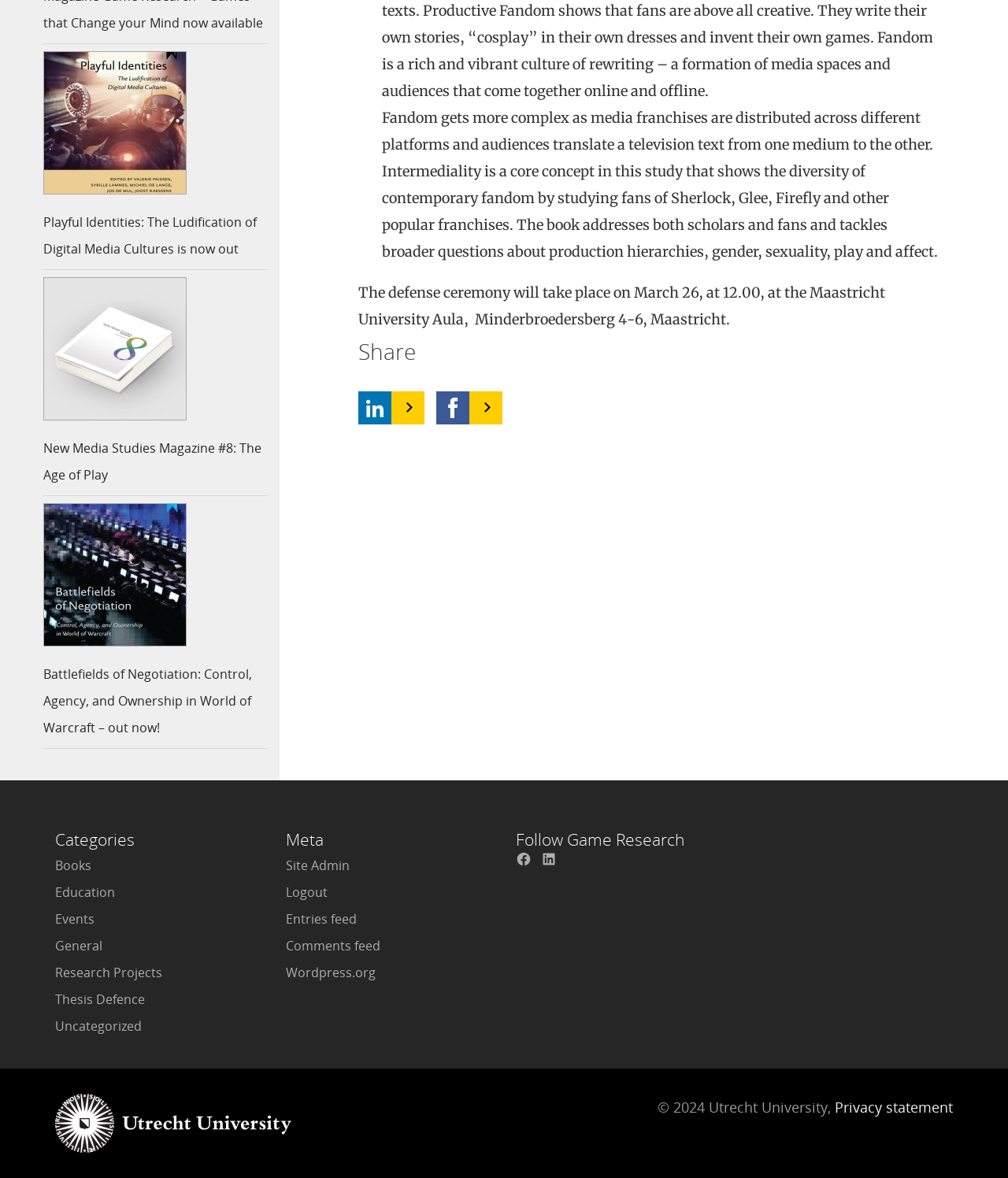Using the given element description, provide the bounding box coordinates (top-left x, top-left y, bottom-right x, bottom-right y) for the corresponding UI element in the screenshot: parent_node: Share title="LinkedIn"

[0.355, 0.332, 0.388, 0.36]